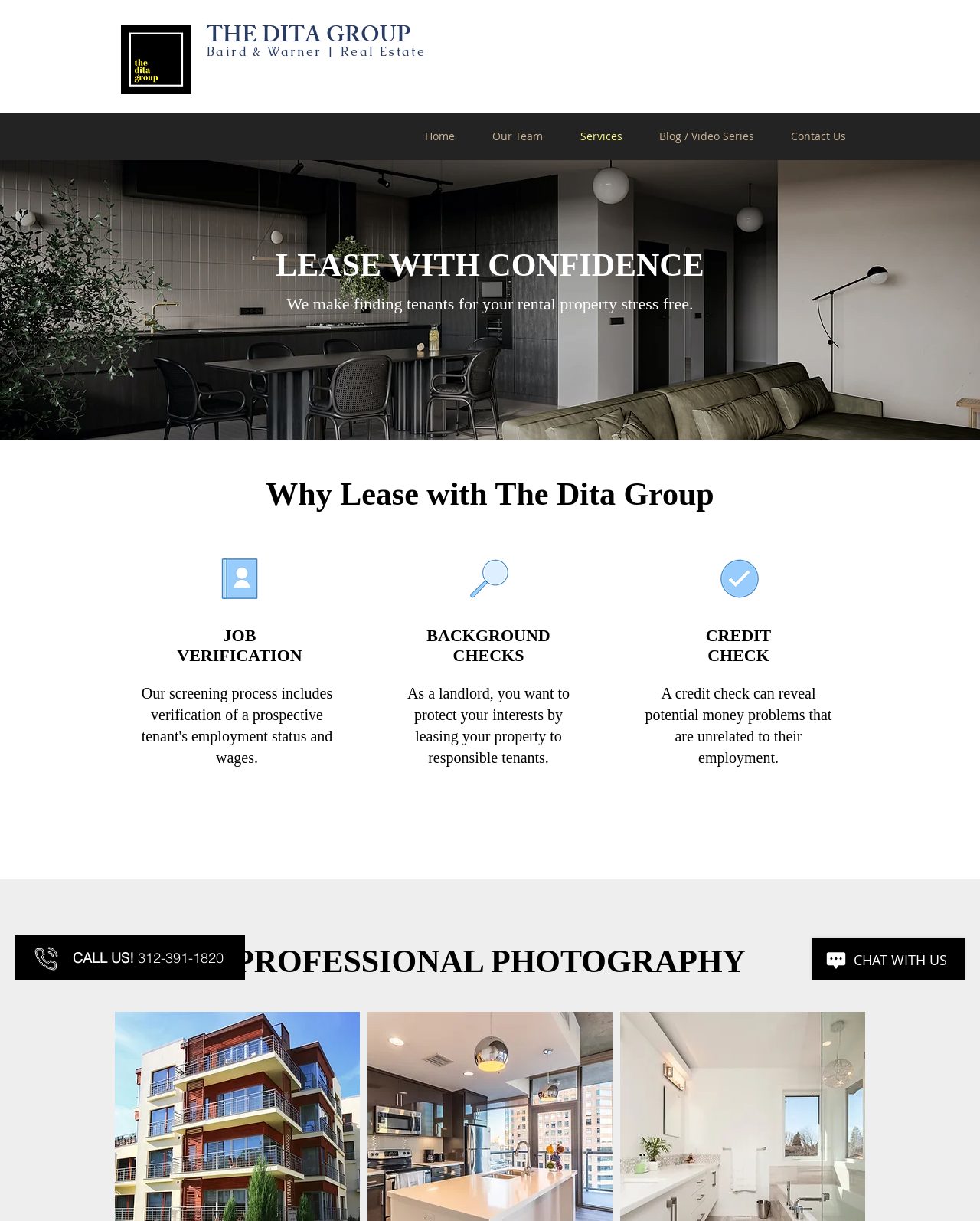Based on the description "THE DITA GROUP", find the bounding box of the specified UI element.

[0.211, 0.015, 0.419, 0.047]